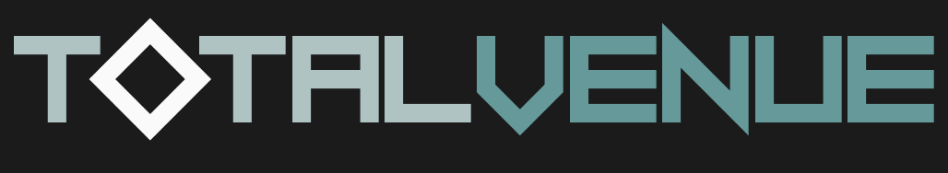Please provide a comprehensive answer to the question based on the screenshot: What shape is used to accentuate the logo?

According to the caption, the logo is accentuated by a geometric white diamond shape, which symbolizes innovation and creativity in venue design.